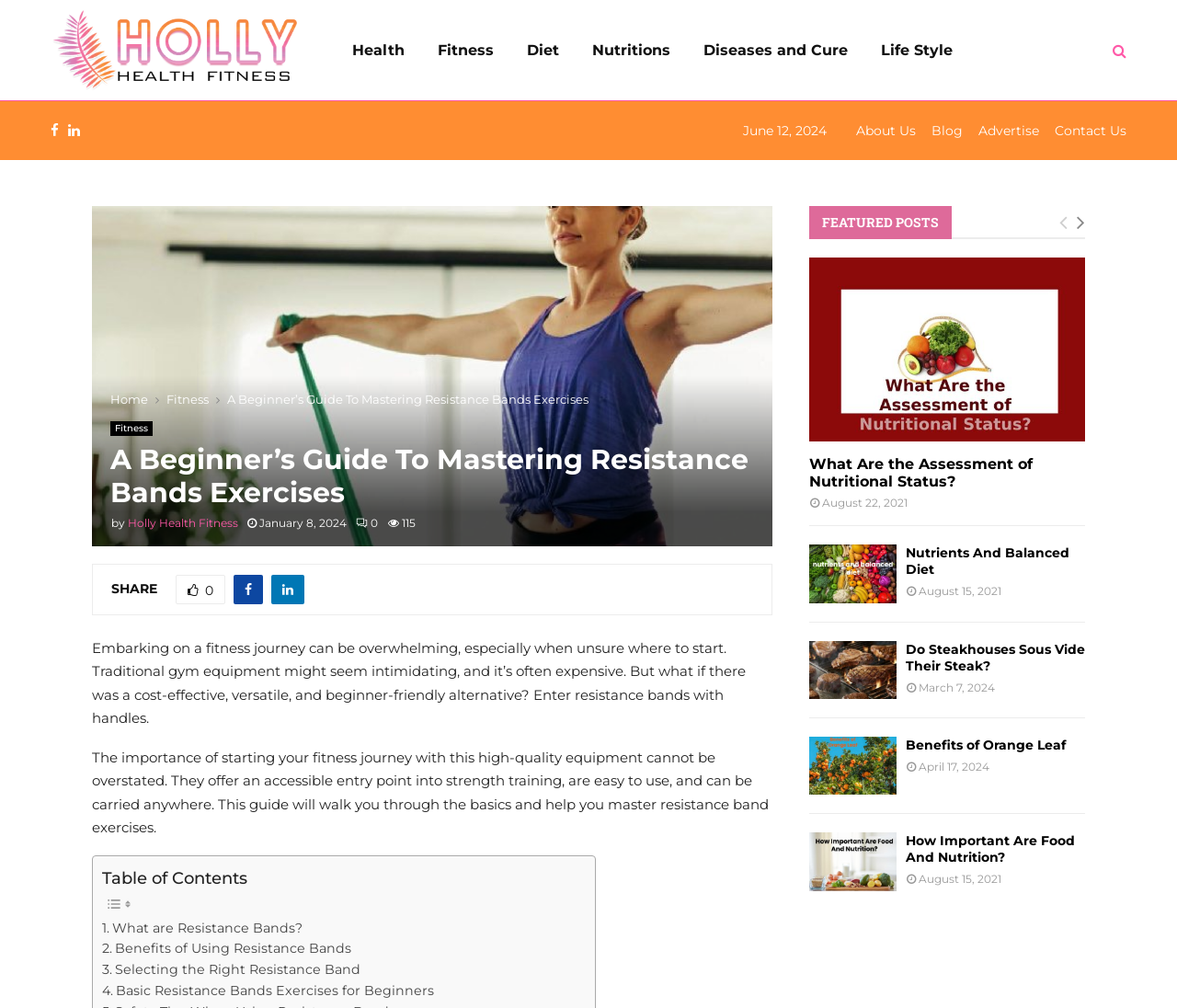Reply to the question with a single word or phrase:
What is the name of the logo in the top left corner?

Holly Health Fitness